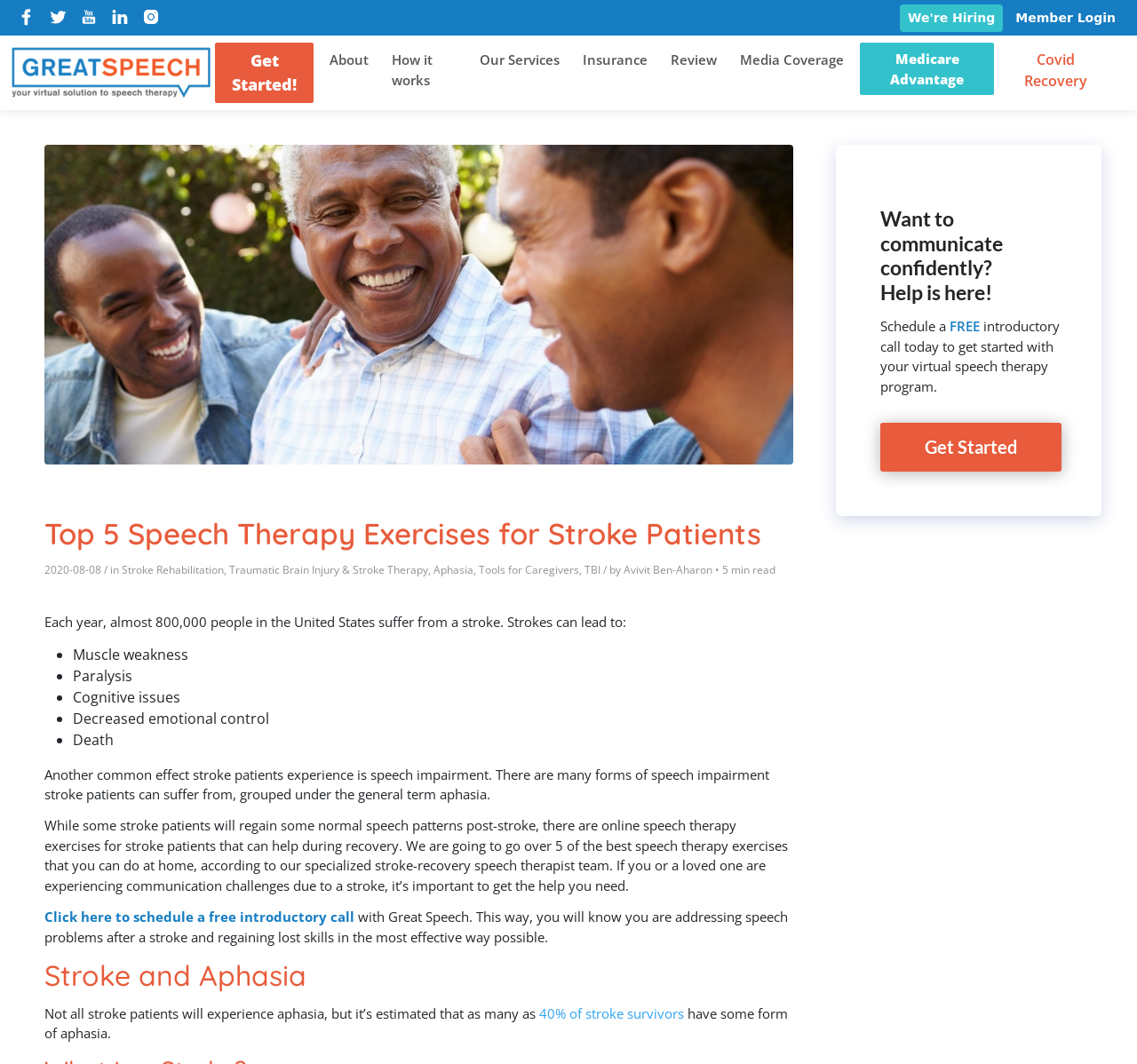Please determine the heading text of this webpage.

Top 5 Speech Therapy Exercises for Stroke Patients